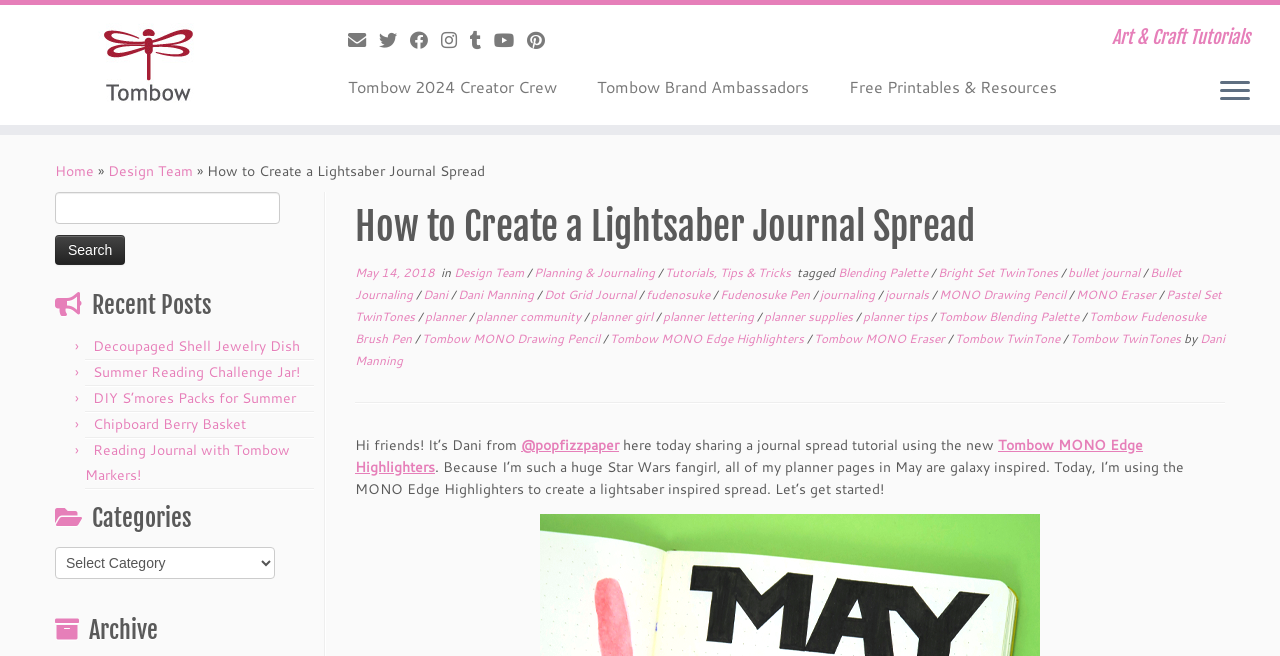Create a detailed description of the webpage's content and layout.

This webpage is a blog post titled "How to Create a Lightsaber Journal Spread" on the Tombow USA Blog. At the top, there is a navigation menu with links to the blog's homepage, design team, and other categories. Below the navigation menu, there are social media links to follow the blog on various platforms.

The main content of the blog post is a tutorial on creating a lightsaber-themed journal spread using Tombow MONO Edge Highlighters. The post is written by Dani from @popfizzpaper, a self-proclaimed Star Wars fan. The tutorial is accompanied by several links to related posts, including decoupage, summer reading challenges, and DIY s'mores packs.

On the right side of the page, there is a search bar and a section titled "Recent Posts" with links to other blog posts. Below that, there are categories and archives sections with links to more blog posts organized by topic and date.

At the bottom of the page, there is a section with metadata about the post, including the date it was published, categories, and tags. The tags include various Tombow products, journaling and planning-related terms, and Star Wars-themed keywords.